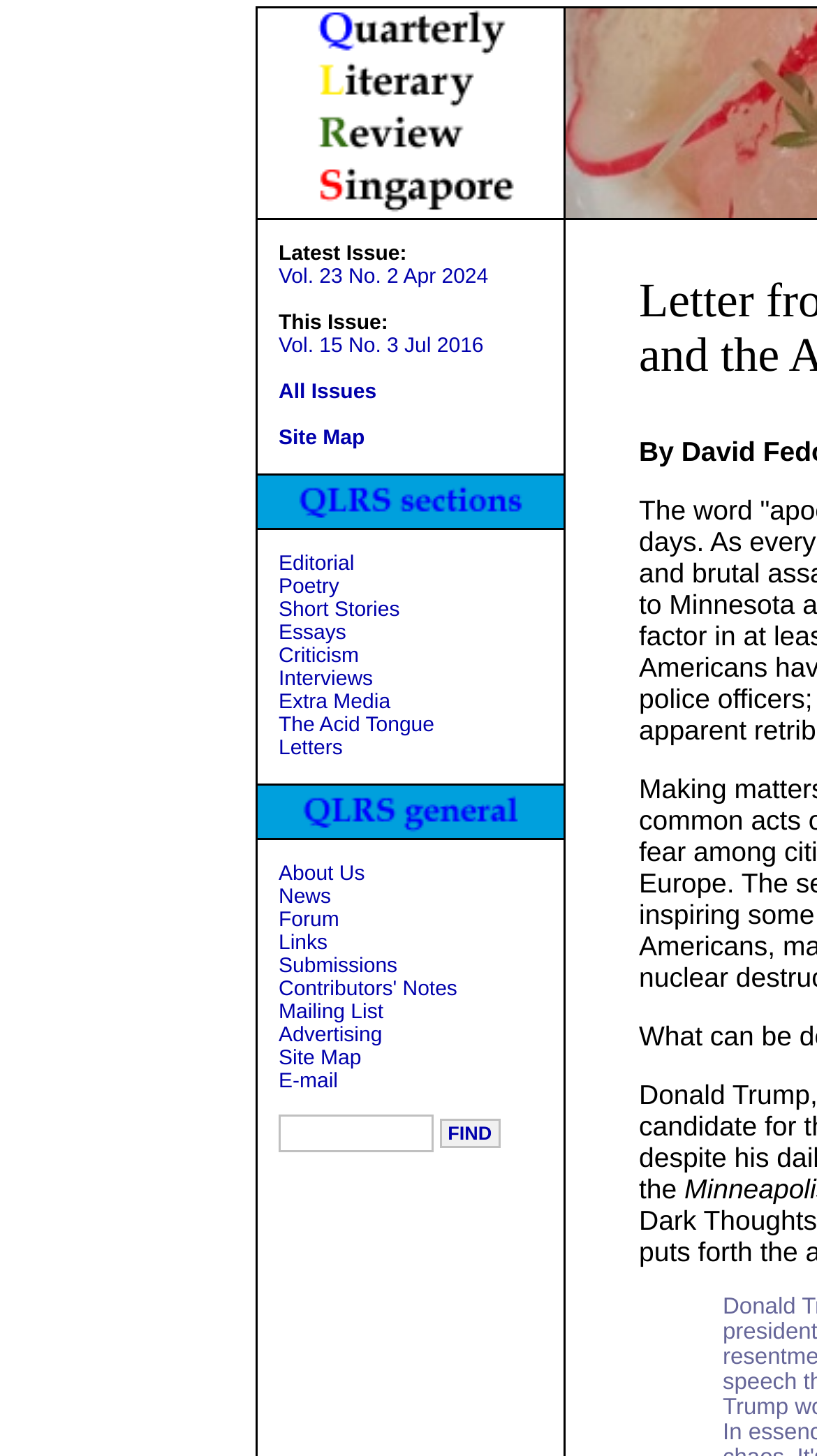Provide a short answer to the following question with just one word or phrase: How can one contact the literary review?

Through email or mailing list